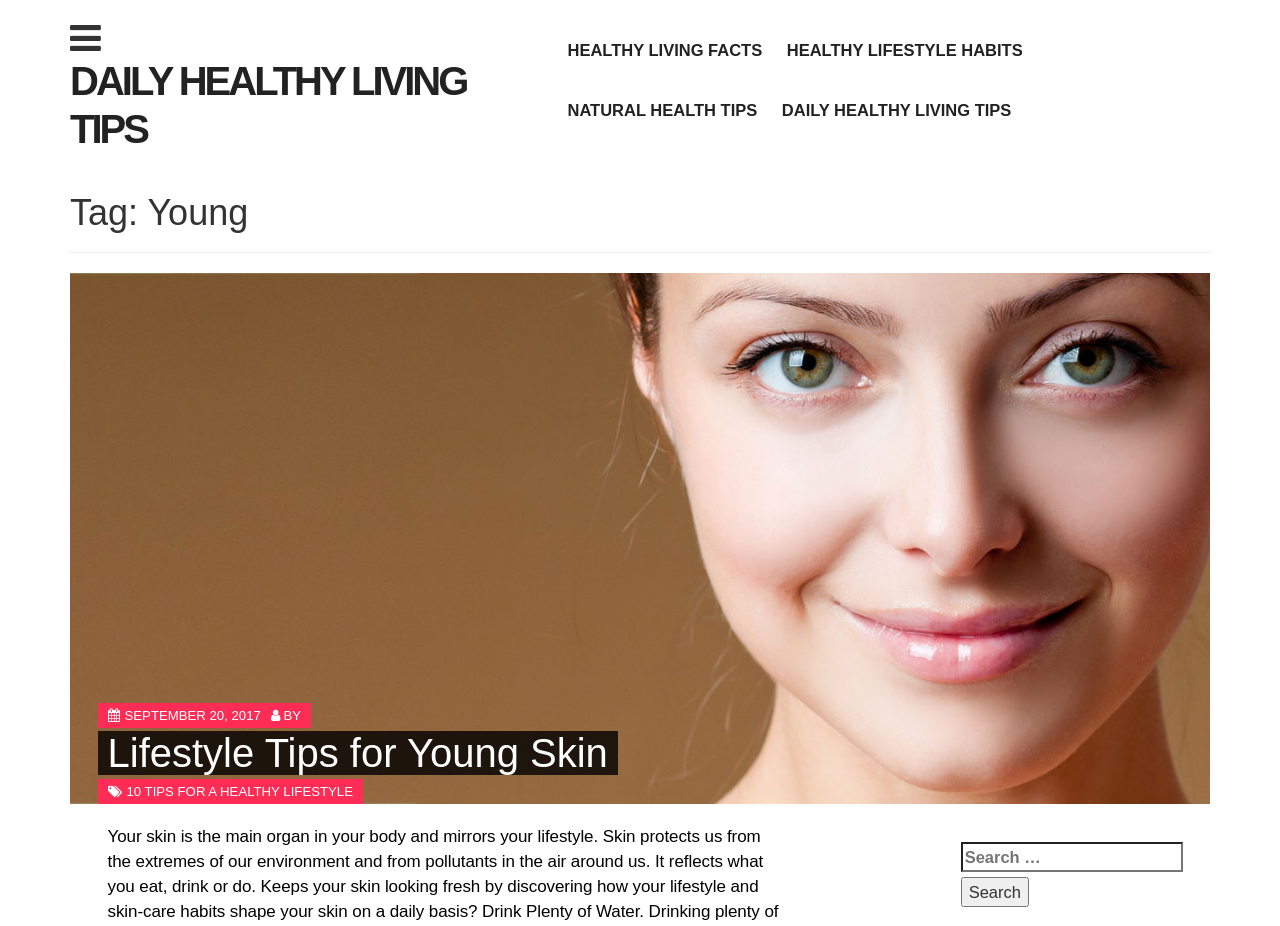Bounding box coordinates should be in the format (top-left x, top-left y, bottom-right x, bottom-right y) and all values should be floating point numbers between 0 and 1. Determine the bounding box coordinate for the UI element described as: Daily Healthy Living Tips

[0.055, 0.064, 0.364, 0.163]